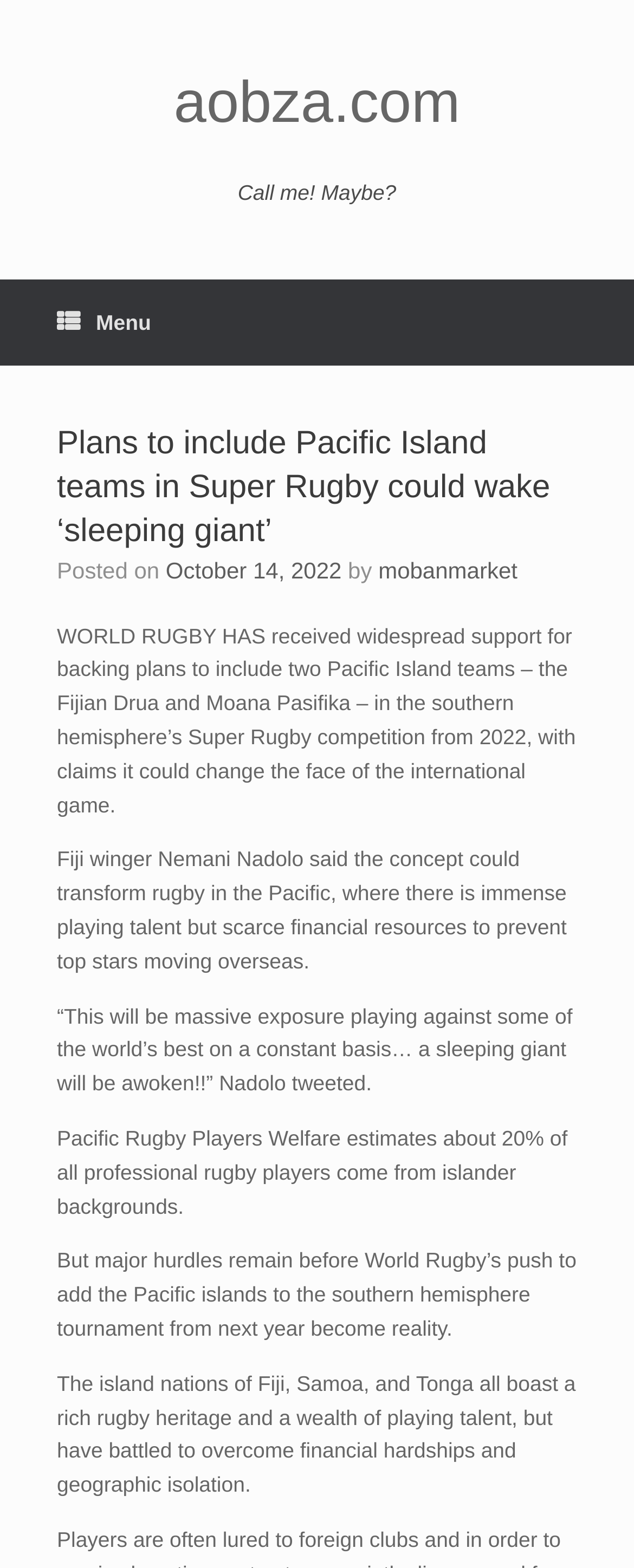Elaborate on the different components and information displayed on the webpage.

This webpage is about plans to include Pacific Island teams in Super Rugby, which could have a significant impact on the sport. At the top of the page, there is a link to "aobza.com" on the right side, and a static text "Call me! Maybe?" is positioned below it. On the left side, there is a menu link with an icon, which is followed by a header section.

In the header section, the main title "Plans to include Pacific Island teams in Super Rugby could wake ‘sleeping giant’" is displayed prominently. Below the title, there is a section with the post date "October 14, 2022" and the author "mobanmarket". 

The main content of the webpage consists of five paragraphs of text. The first paragraph discusses the support for including two Pacific Island teams in the Super Rugby competition. The second paragraph quotes Fiji winger Nemani Nadolo, who believes that this concept could transform rugby in the Pacific. The third paragraph continues Nadolo's quote, expressing his excitement about the potential impact. The fourth paragraph provides some statistics about Pacific Island rugby players, and the fifth paragraph discusses the challenges that remain before the plan can be implemented.

Overall, the webpage is focused on discussing the potential impact of including Pacific Island teams in Super Rugby, with quotes and statistics to support the argument.